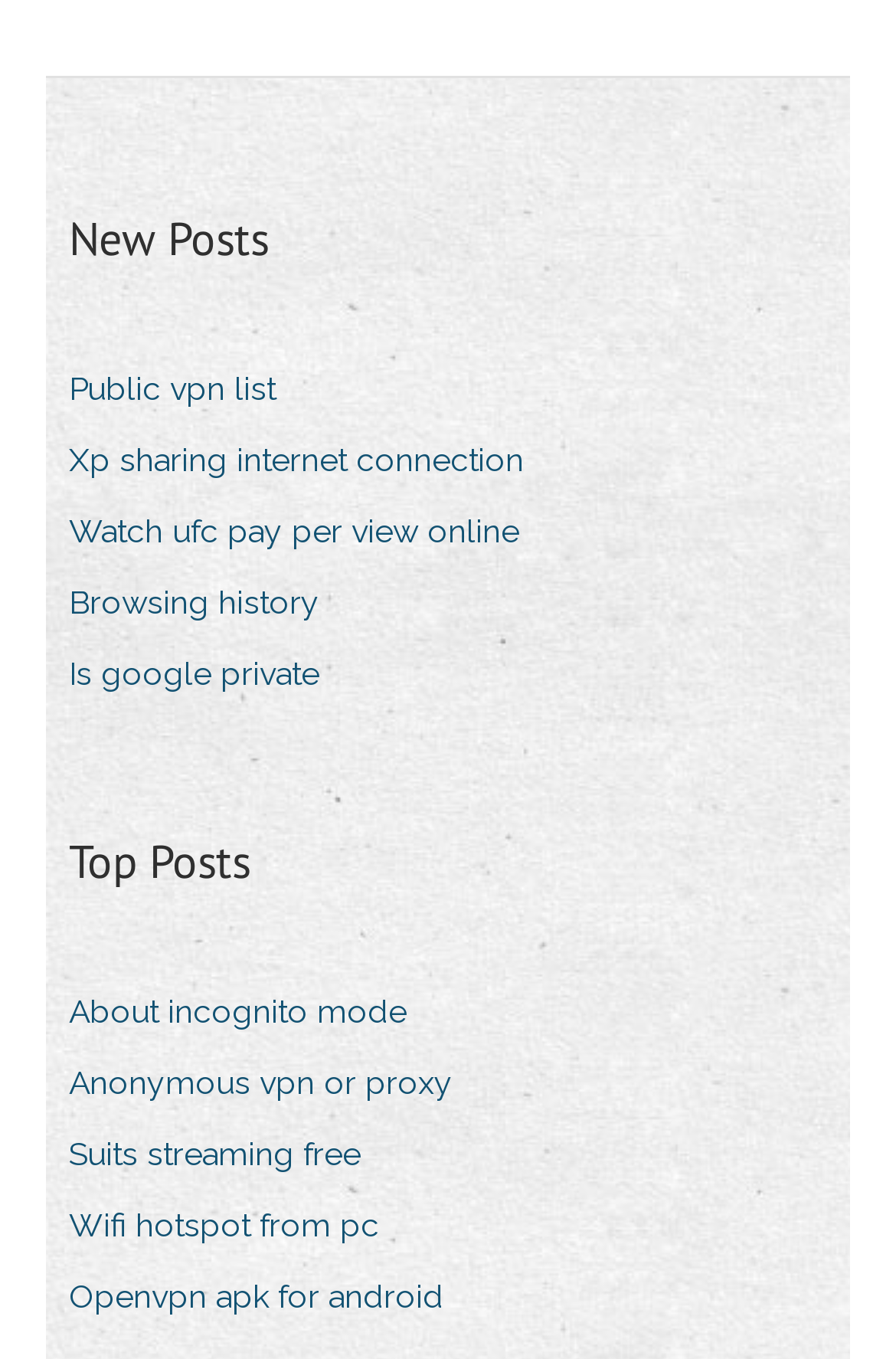Answer this question using a single word or a brief phrase:
What is the main topic of the webpage?

Posts and online privacy